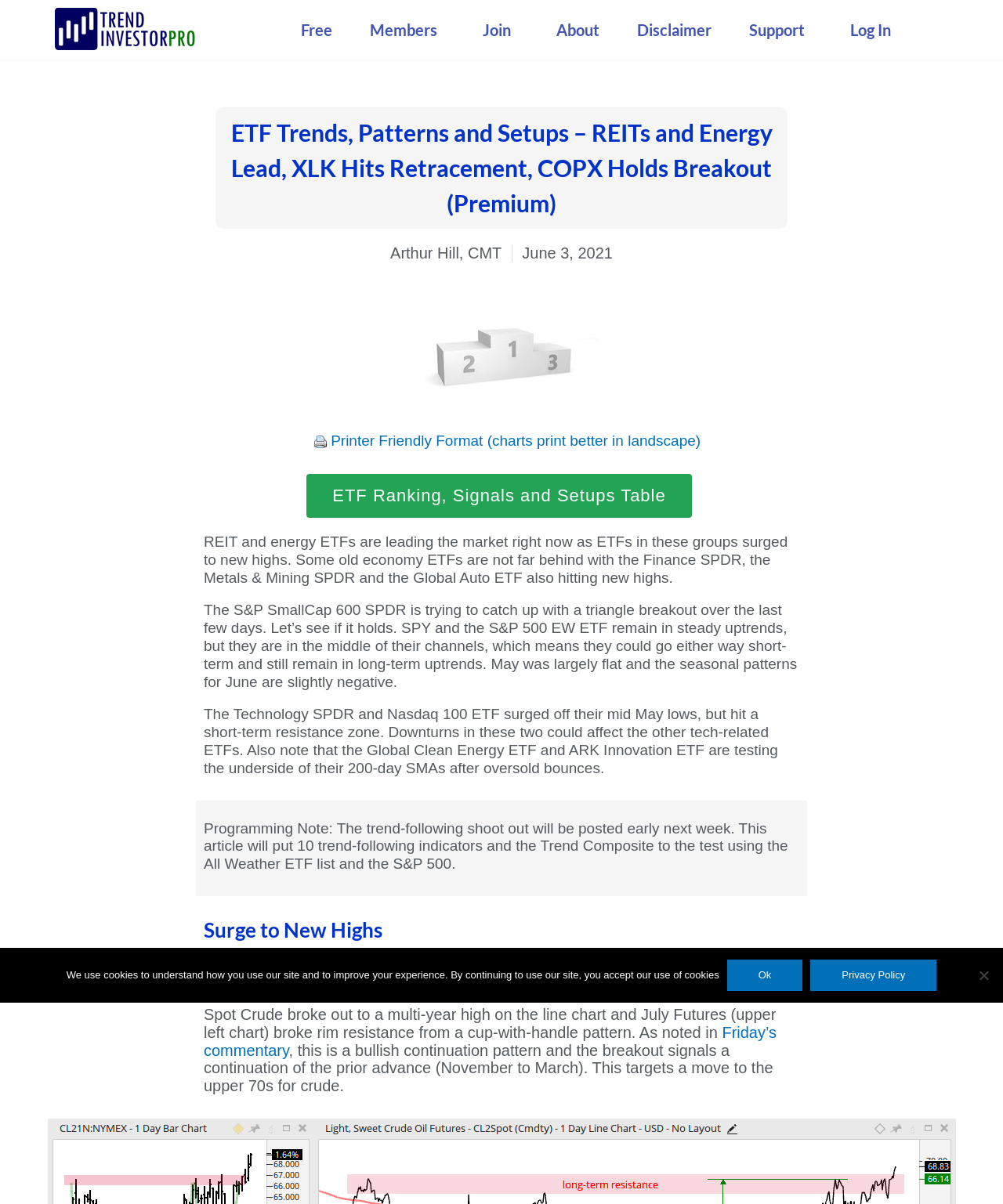How many ETFs are mentioned in the article?
Using the image, elaborate on the answer with as much detail as possible.

The article mentions several ETFs such as REIT, Energy, XLK, COPX, SPY, and others. Although the exact number is not specified, it can be inferred that at least 10 ETFs are mentioned in the article.